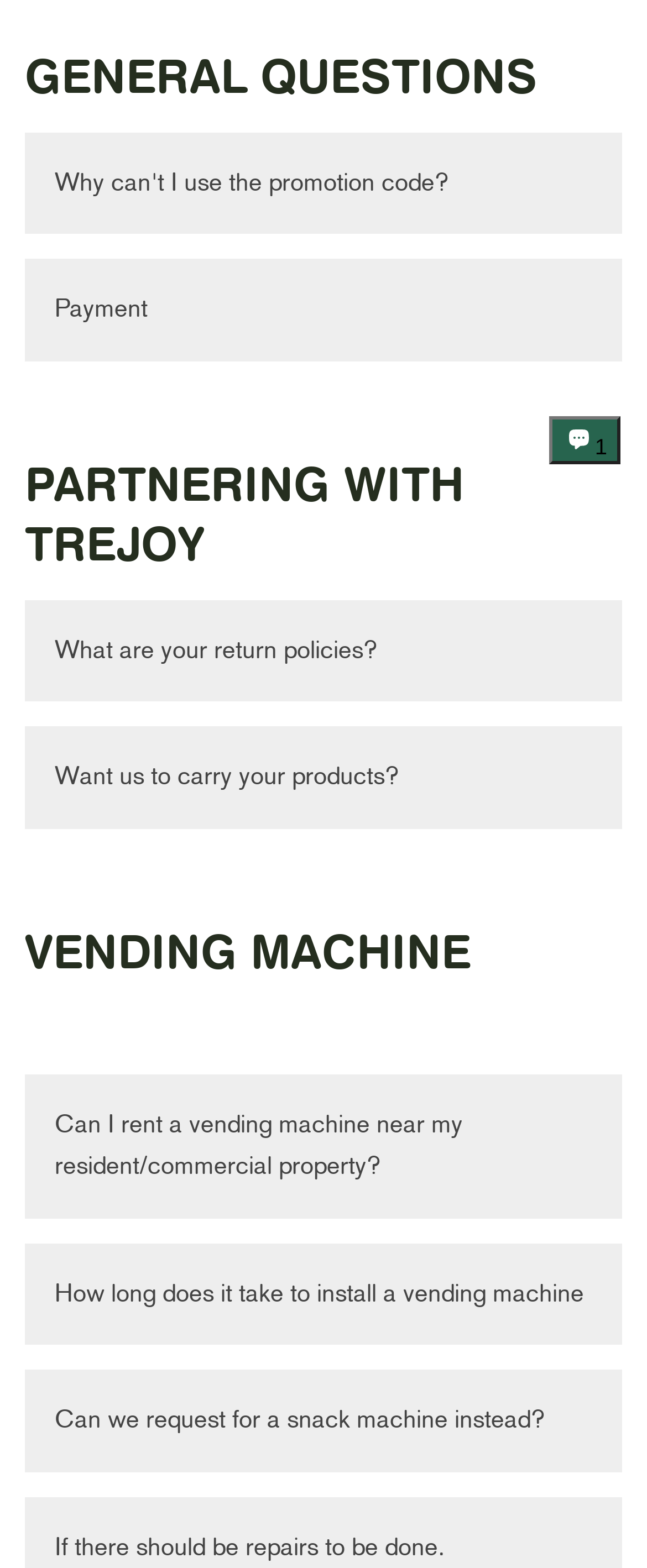From the webpage screenshot, identify the region described by Payment. Provide the bounding box coordinates as (top-left x, top-left y, bottom-right x, bottom-right y), with each value being a floating point number between 0 and 1.

[0.038, 0.165, 0.962, 0.23]